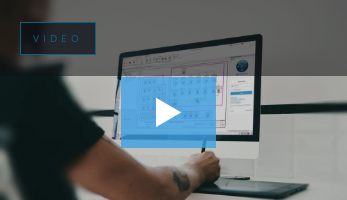Reply to the question with a brief word or phrase: What is the purpose of the 'VIDEO' button?

Part of a tutorial or demonstration